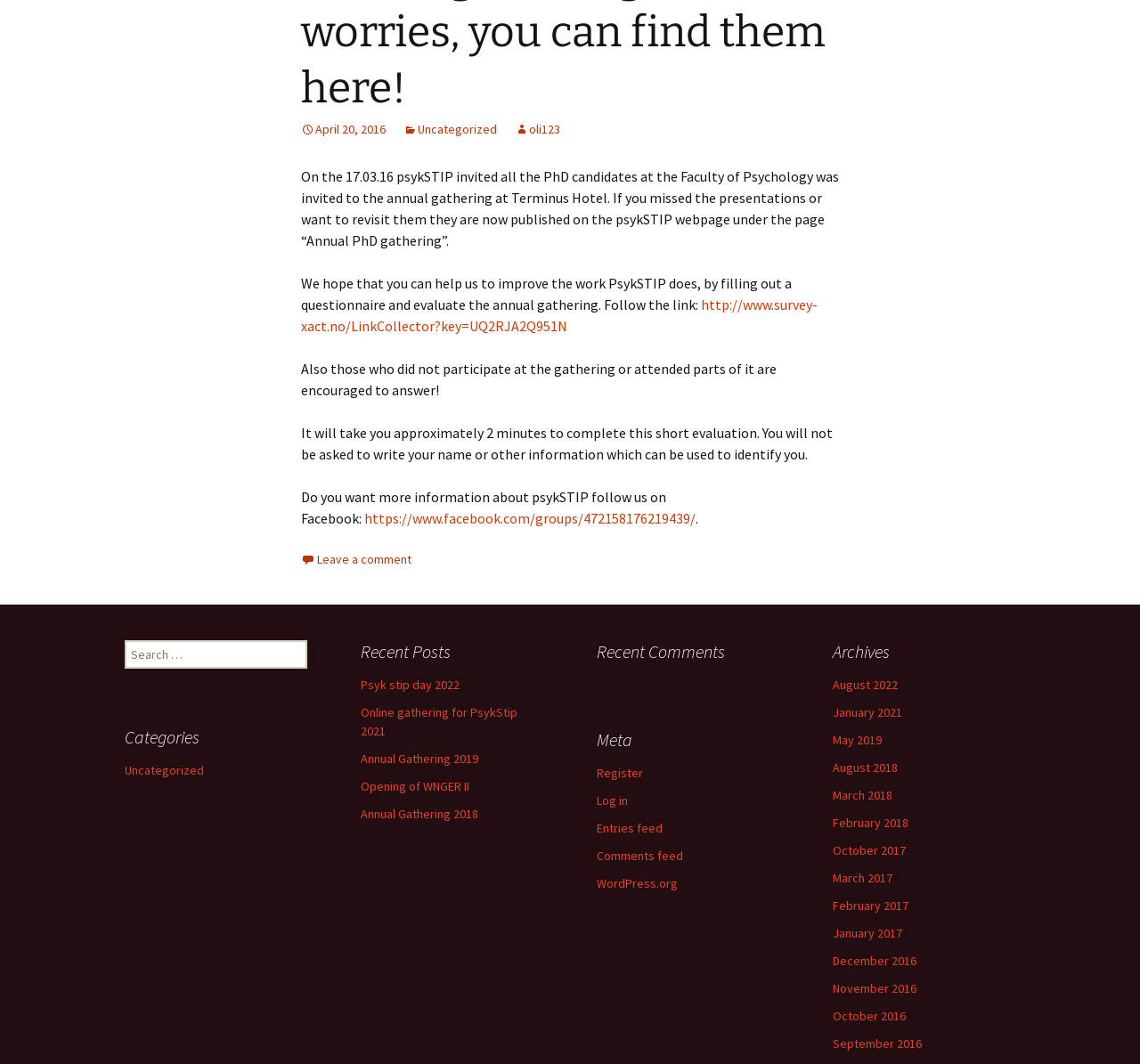Determine the bounding box for the HTML element described here: "parent_node: Email * aria-describedby="email-notes" name="email"". The coordinates should be given as [left, top, right, bottom] with each number being a float between 0 and 1.

None